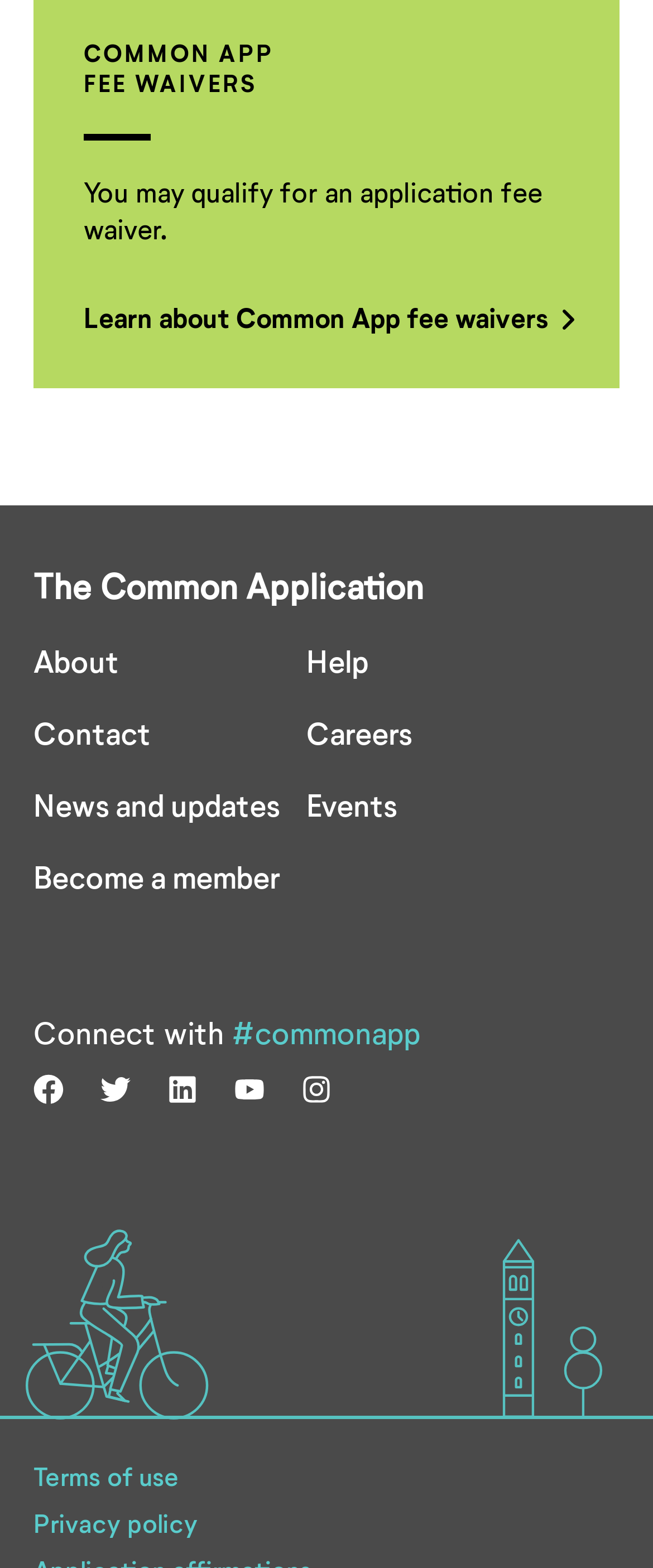Please specify the coordinates of the bounding box for the element that should be clicked to carry out this instruction: "Go to About page". The coordinates must be four float numbers between 0 and 1, formatted as [left, top, right, bottom].

[0.051, 0.41, 0.182, 0.434]